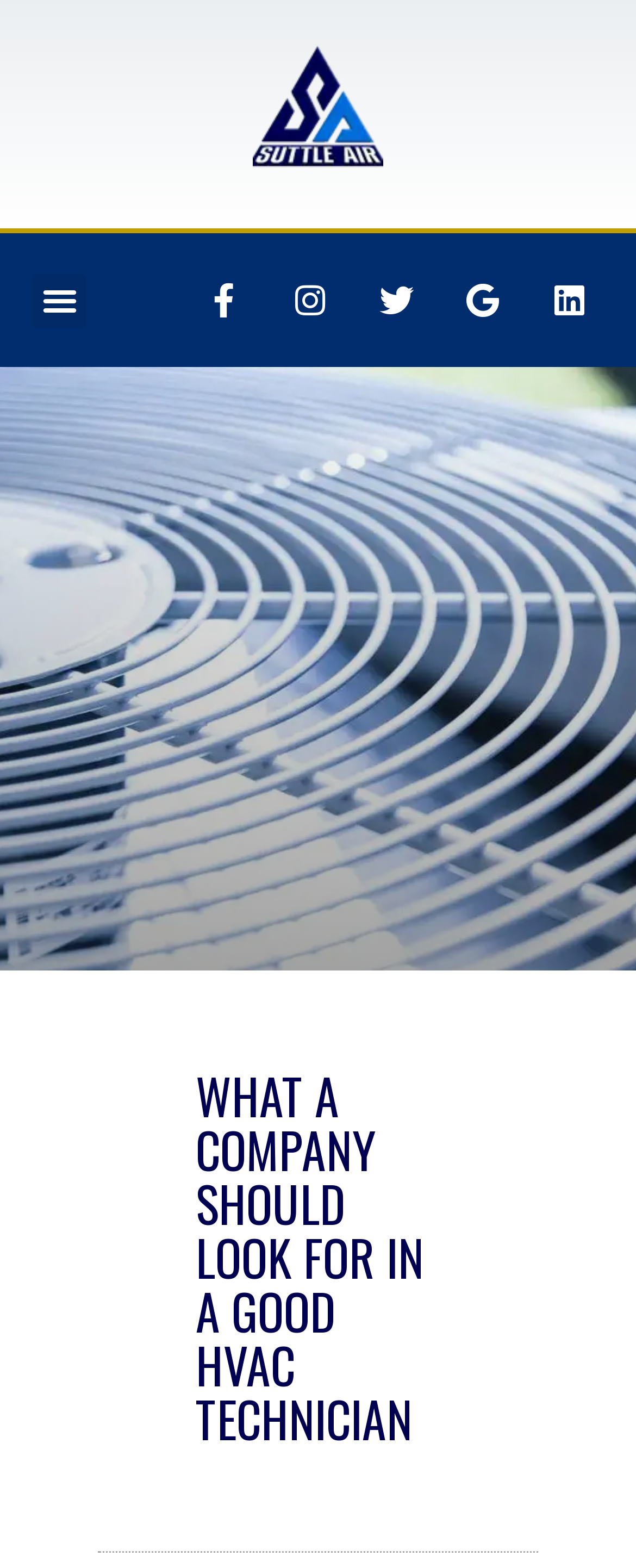Consider the image and give a detailed and elaborate answer to the question: 
What is the main topic of the webpage?

The main heading of the webpage is 'WHAT A COMPANY SHOULD LOOK FOR IN A GOOD HVAC TECHNICIAN', which indicates that the main topic of the webpage is related to HVAC technicians and what qualities a company should look for when hiring one.